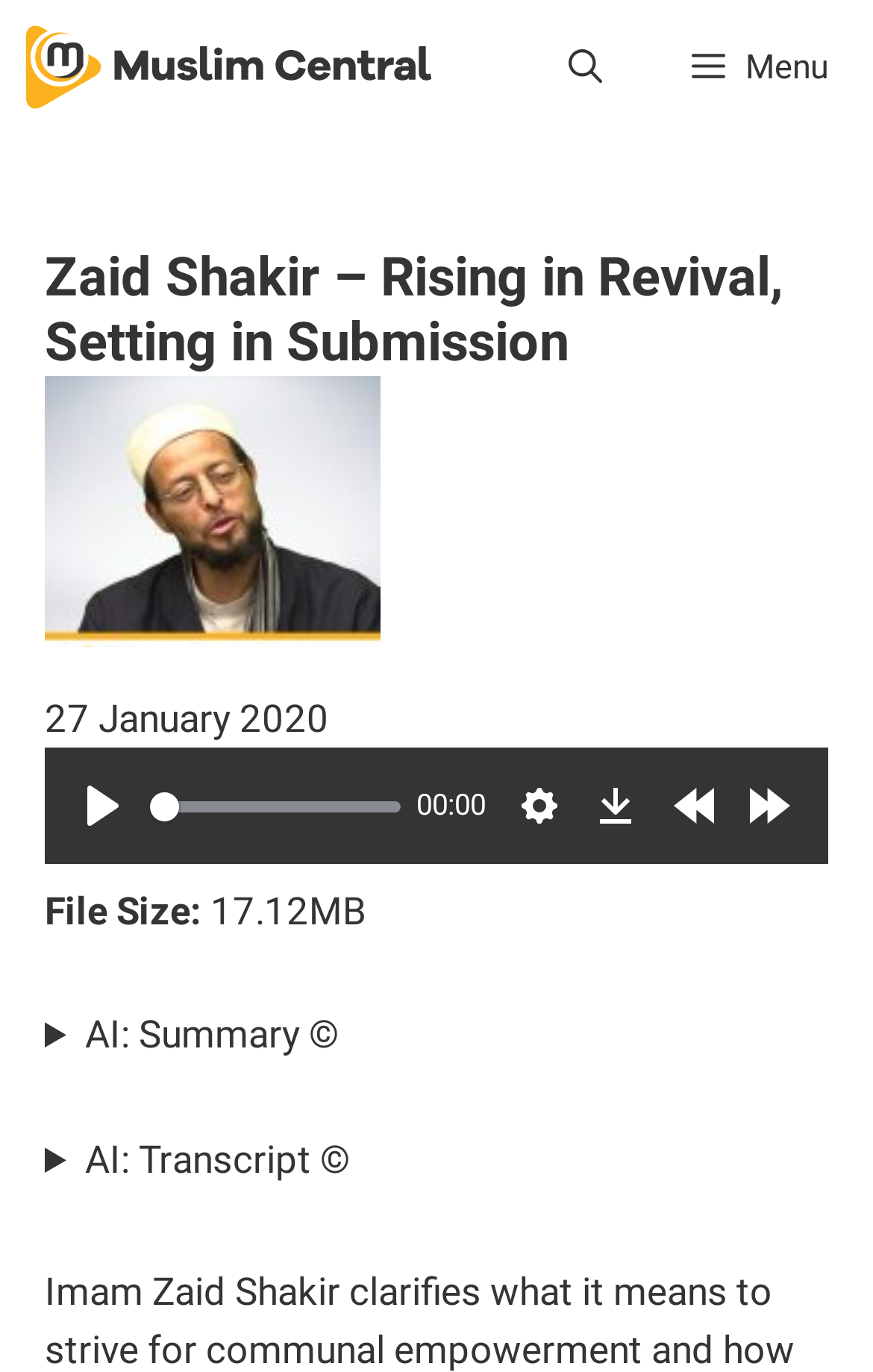Utilize the information from the image to answer the question in detail:
What is the current time of the audio lecture?

I found the current time of the audio lecture by looking at the timer 'Current time' located at the bottom of the webpage, which displays the current time as '00:00'.